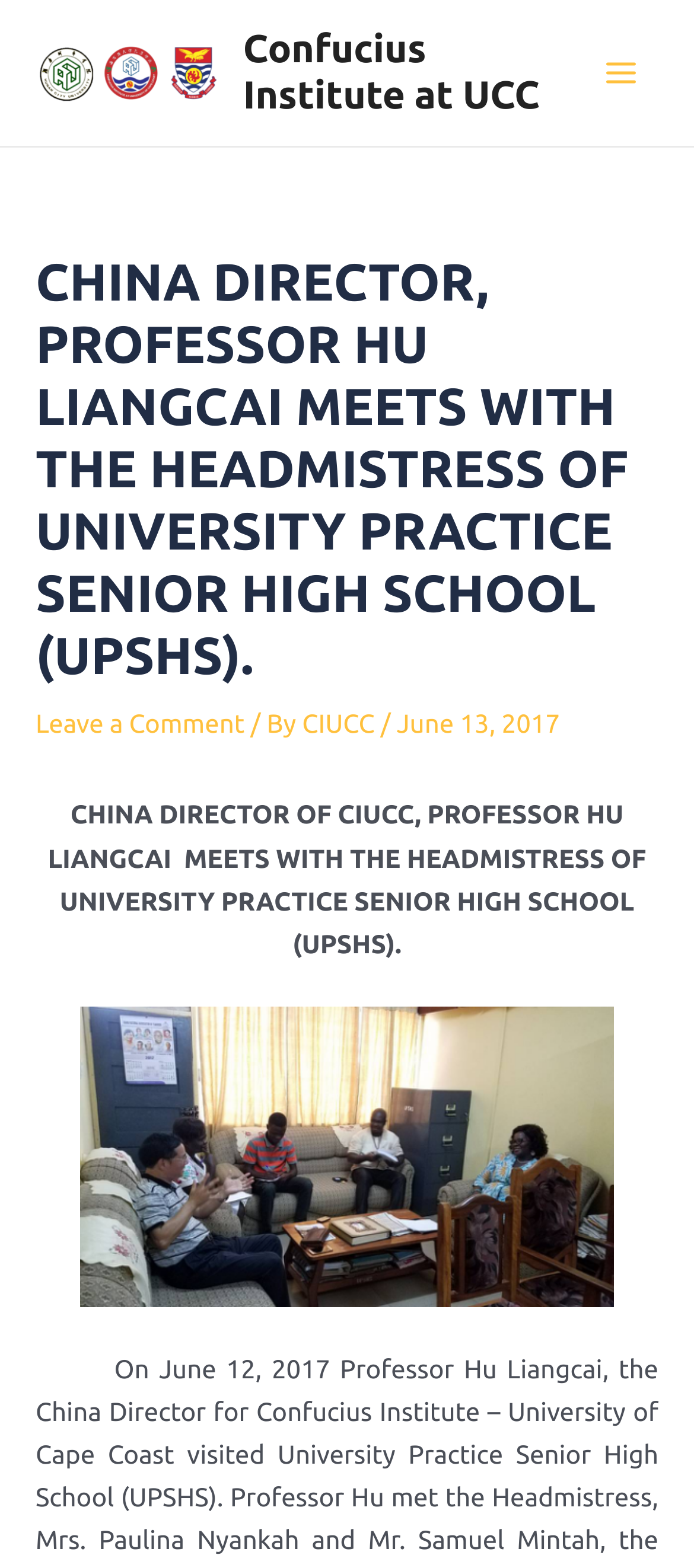Can you extract the primary headline text from the webpage?

CHINA DIRECTOR, PROFESSOR HU LIANGCAI MEETS WITH THE HEADMISTRESS OF UNIVERSITY PRACTICE SENIOR HIGH SCHOOL (UPSHS).